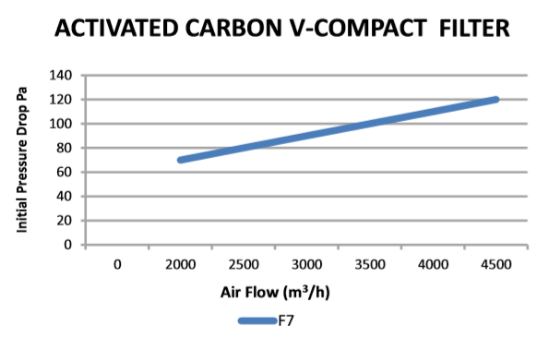What type of systems is the filter suitable for?
Based on the image, answer the question with a single word or brief phrase.

HVAC systems